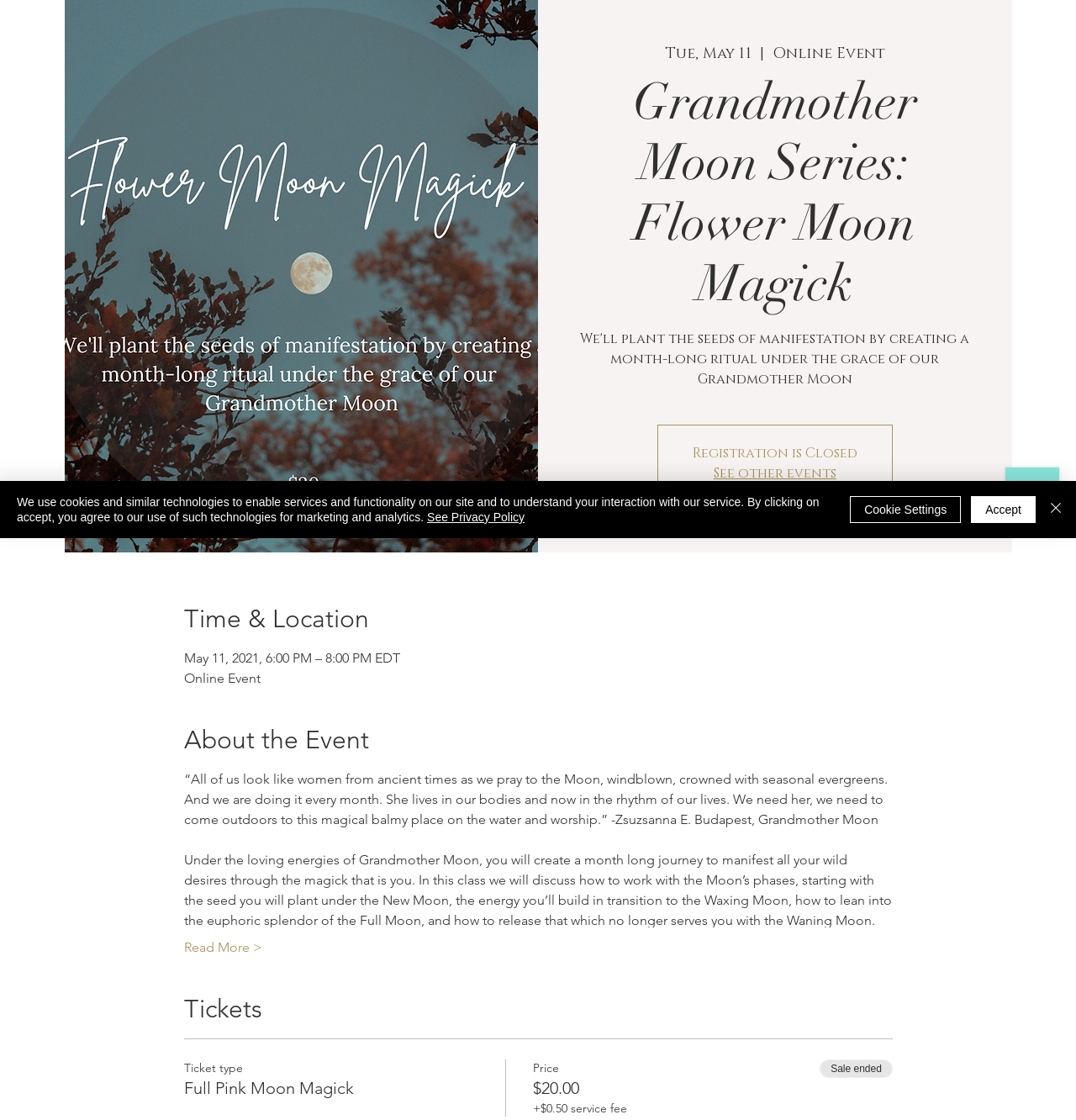Ascertain the bounding box coordinates for the UI element detailed here: "aria-label="Close"". The coordinates should be provided as [left, top, right, bottom] with each value being a float between 0 and 1.

[0.972, 0.441, 0.991, 0.468]